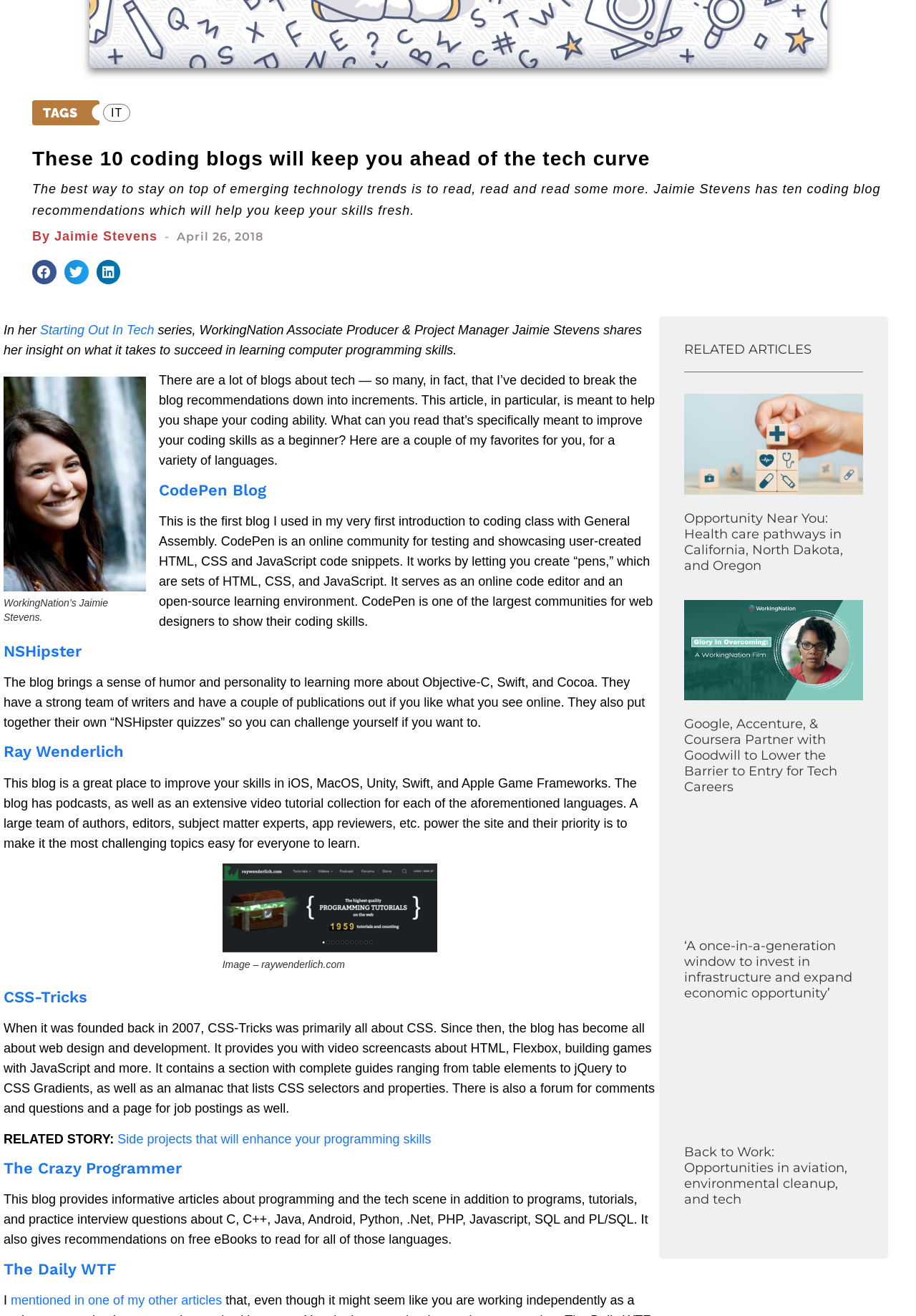Given the element description "parent_node: Image – raywenderlich.com", identify the bounding box of the corresponding UI element.

[0.243, 0.711, 0.477, 0.722]